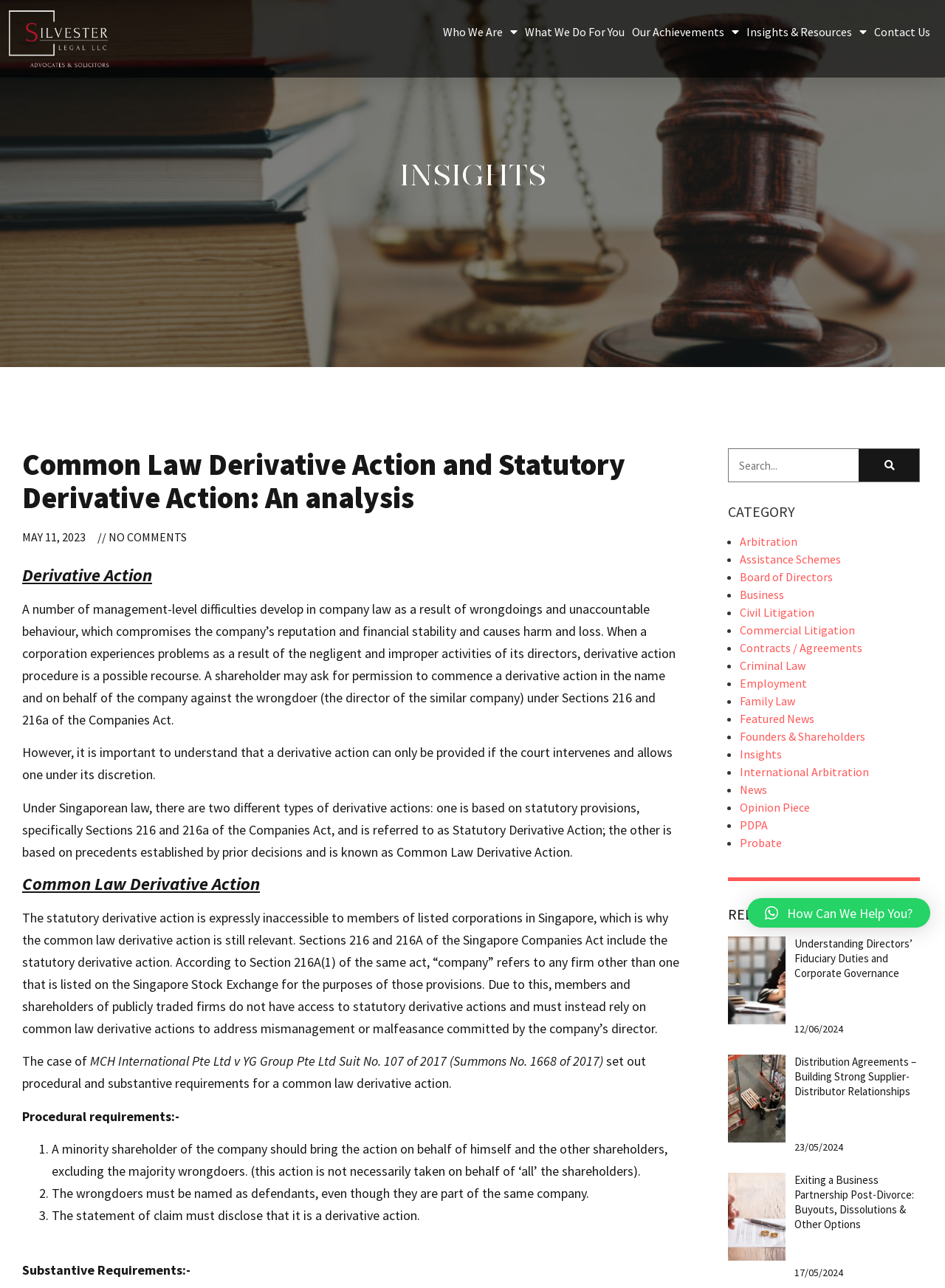Highlight the bounding box coordinates of the element that should be clicked to carry out the following instruction: "Click on the 'Insights & Resources' dropdown". The coordinates must be given as four float numbers ranging from 0 to 1, i.e., [left, top, right, bottom].

[0.782, 0.02, 0.917, 0.04]